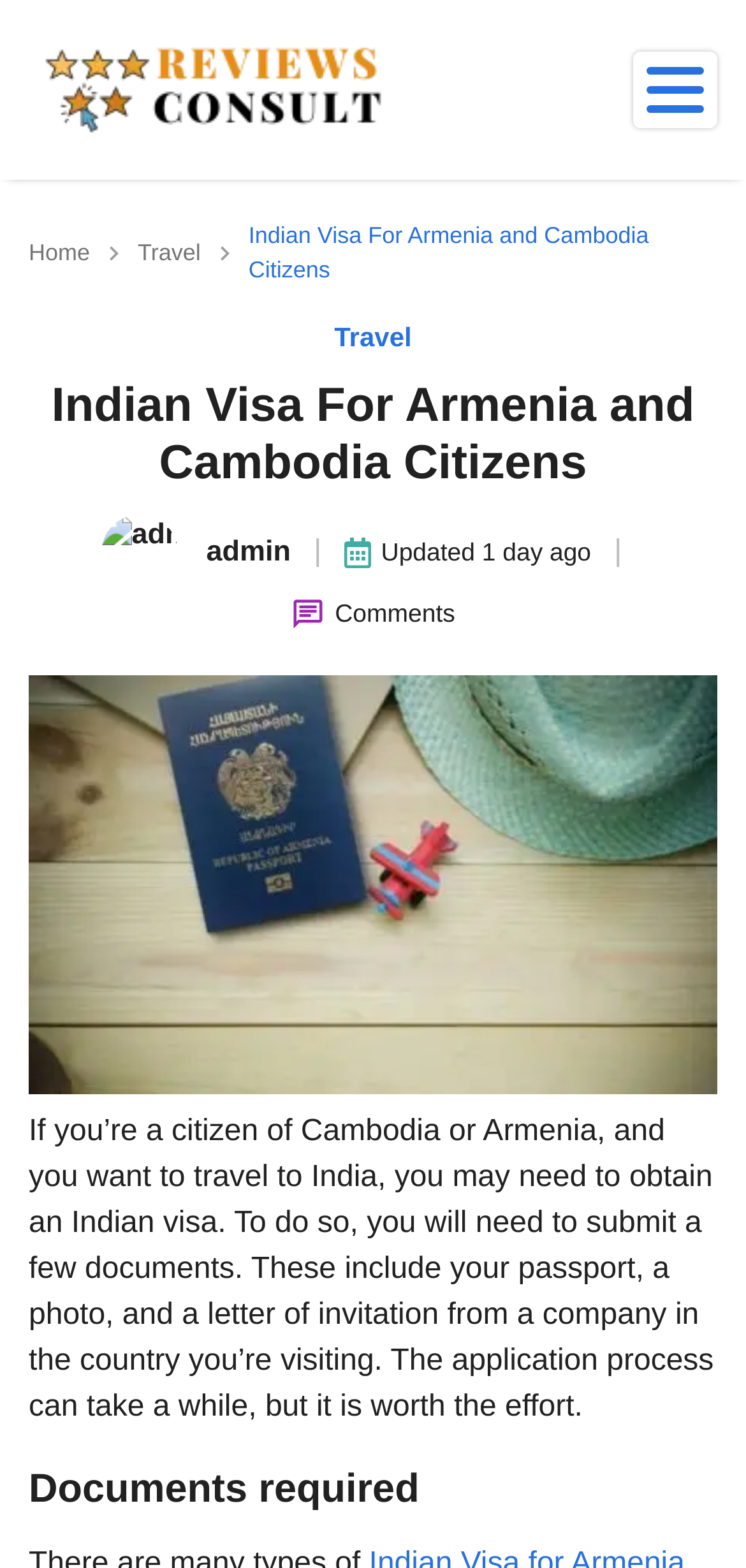What documents are required for Indian visa application?
Please provide a single word or phrase as the answer based on the screenshot.

Passport, photo, and letter of invitation